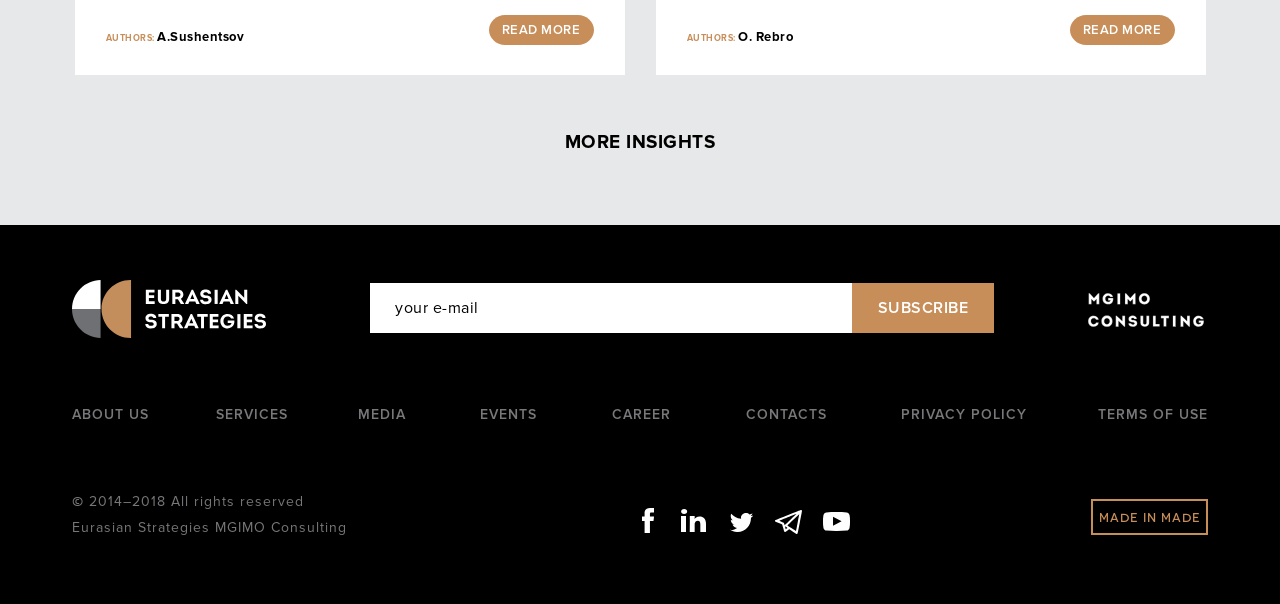Pinpoint the bounding box coordinates of the clickable element needed to complete the instruction: "Follow us on Facebook". The coordinates should be provided as four float numbers between 0 and 1: [left, top, right, bottom].

[0.502, 0.842, 0.512, 0.885]